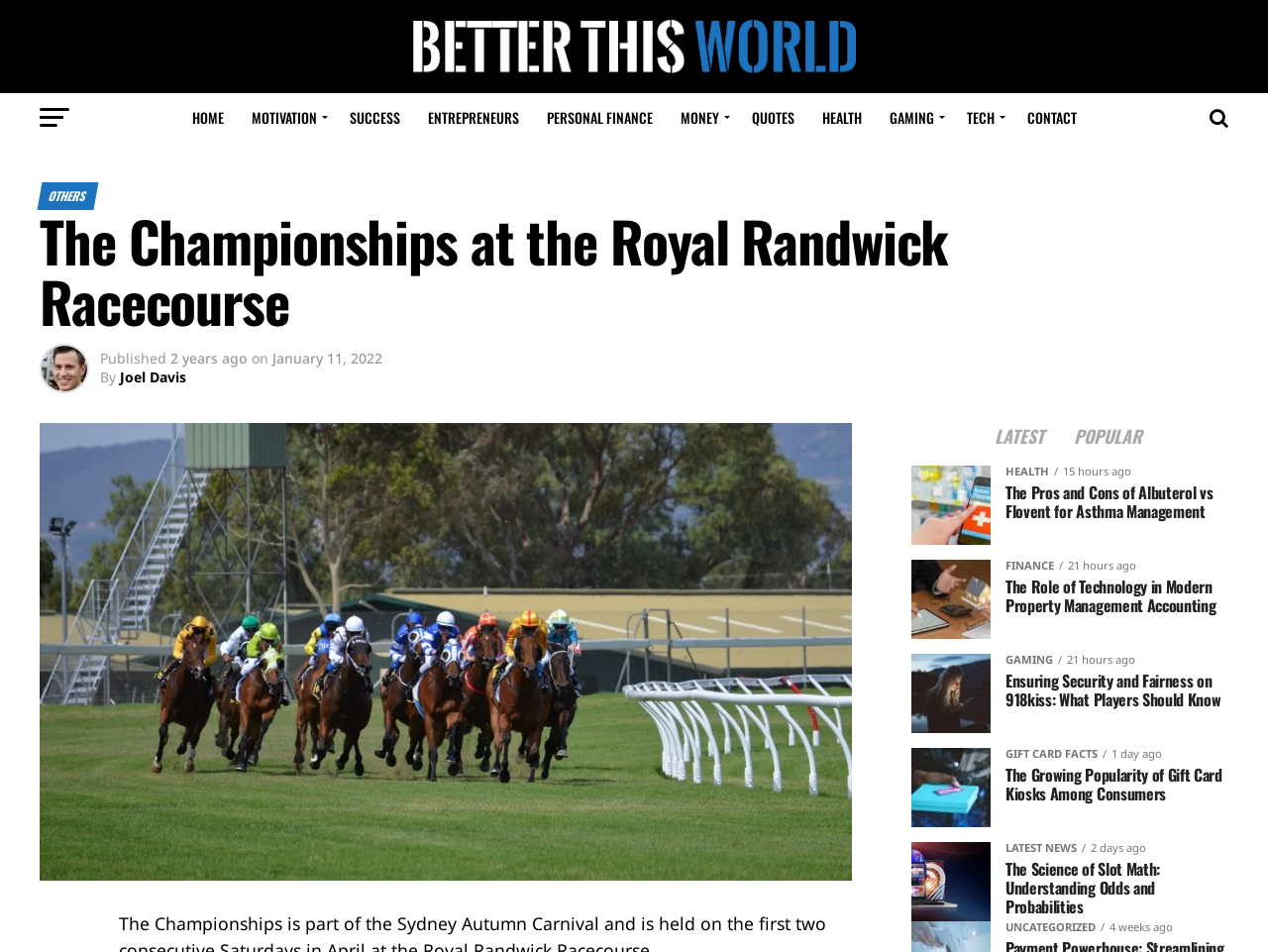Describe every aspect of the webpage in a detailed manner.

The webpage appears to be a blog or article page, with a focus on various topics. At the top, there is a logo and a navigation menu with 11 links, including "HOME", "MOTIVATION", "SUCCESS", and others, which are evenly spaced and aligned horizontally.

Below the navigation menu, there is a header section with a title "The Championships at the Royal Randwick Racecourse" in a large font, followed by some metadata, including the publication date "January 11, 2022", and the author's name "Joel Davis".

The main content area is divided into several sections, each featuring a heading, an image, and a brief summary of an article. There are 5 sections in total, with headings such as "The Pros and Cons of Albuterol vs Flovent for Asthma Management", "The Role of Technology in Modern Property Management Accounting", and others. Each section has a similar layout, with the heading on top, followed by an image, and then the summary text.

On the right side of the page, there are two links, "LATEST" and "POPULAR", which are likely used for filtering or sorting articles.